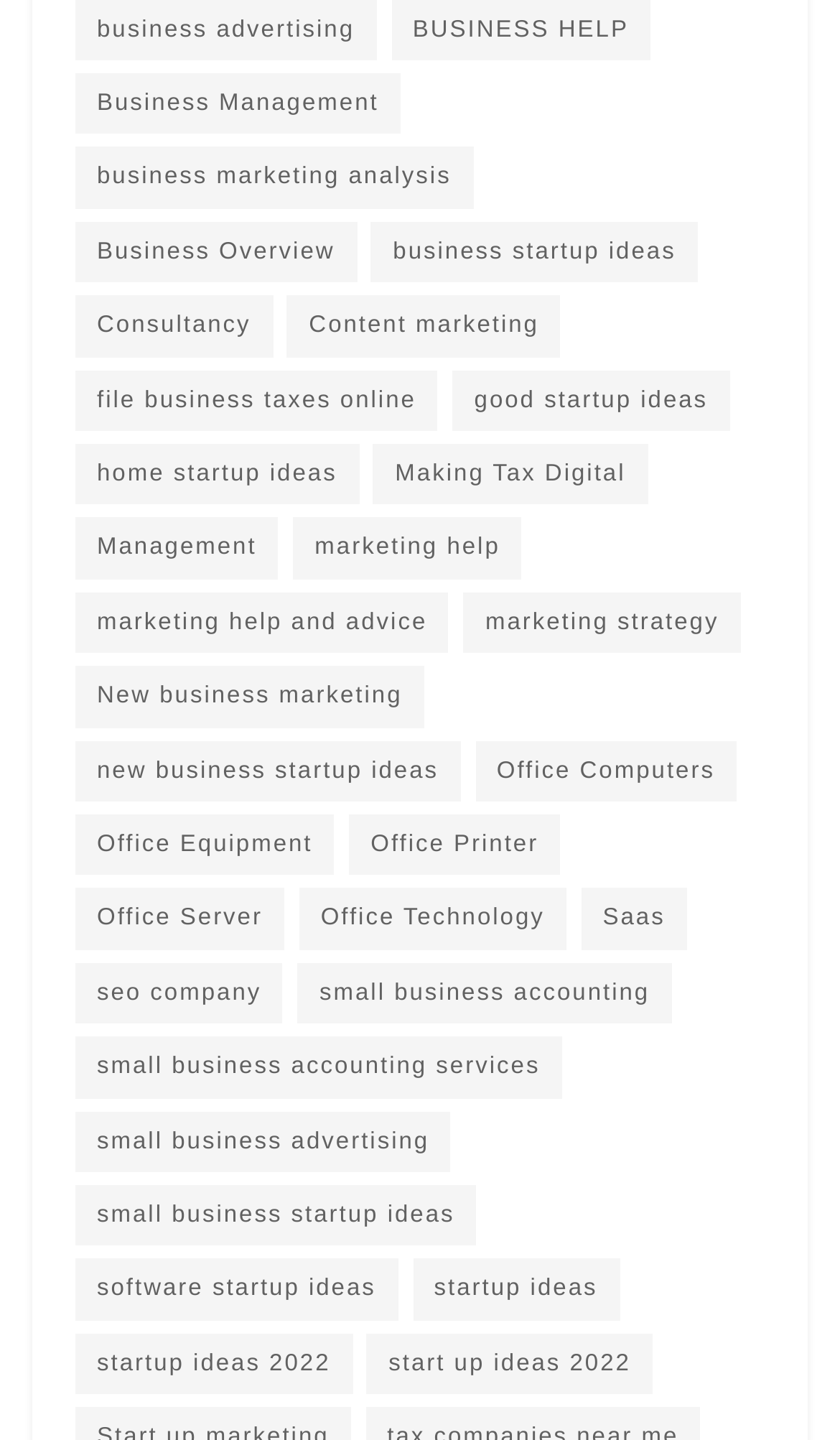Could you specify the bounding box coordinates for the clickable section to complete the following instruction: "View business management resources"?

[0.09, 0.051, 0.477, 0.093]